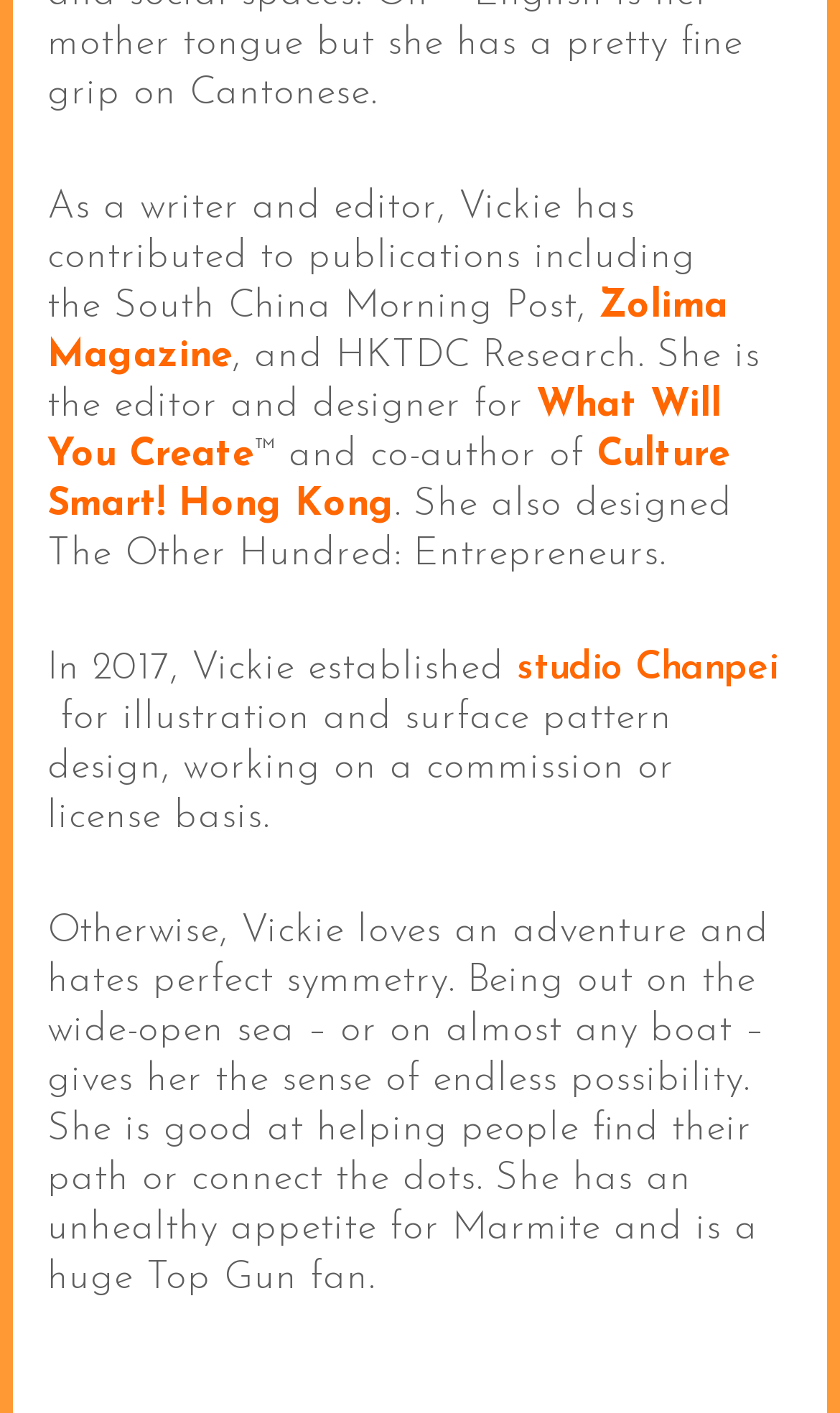What is Vickie's profession?
Based on the visual information, provide a detailed and comprehensive answer.

Based on the text, Vickie is described as a writer and editor, having contributed to various publications and being the editor and designer for 'What Will You Create'.